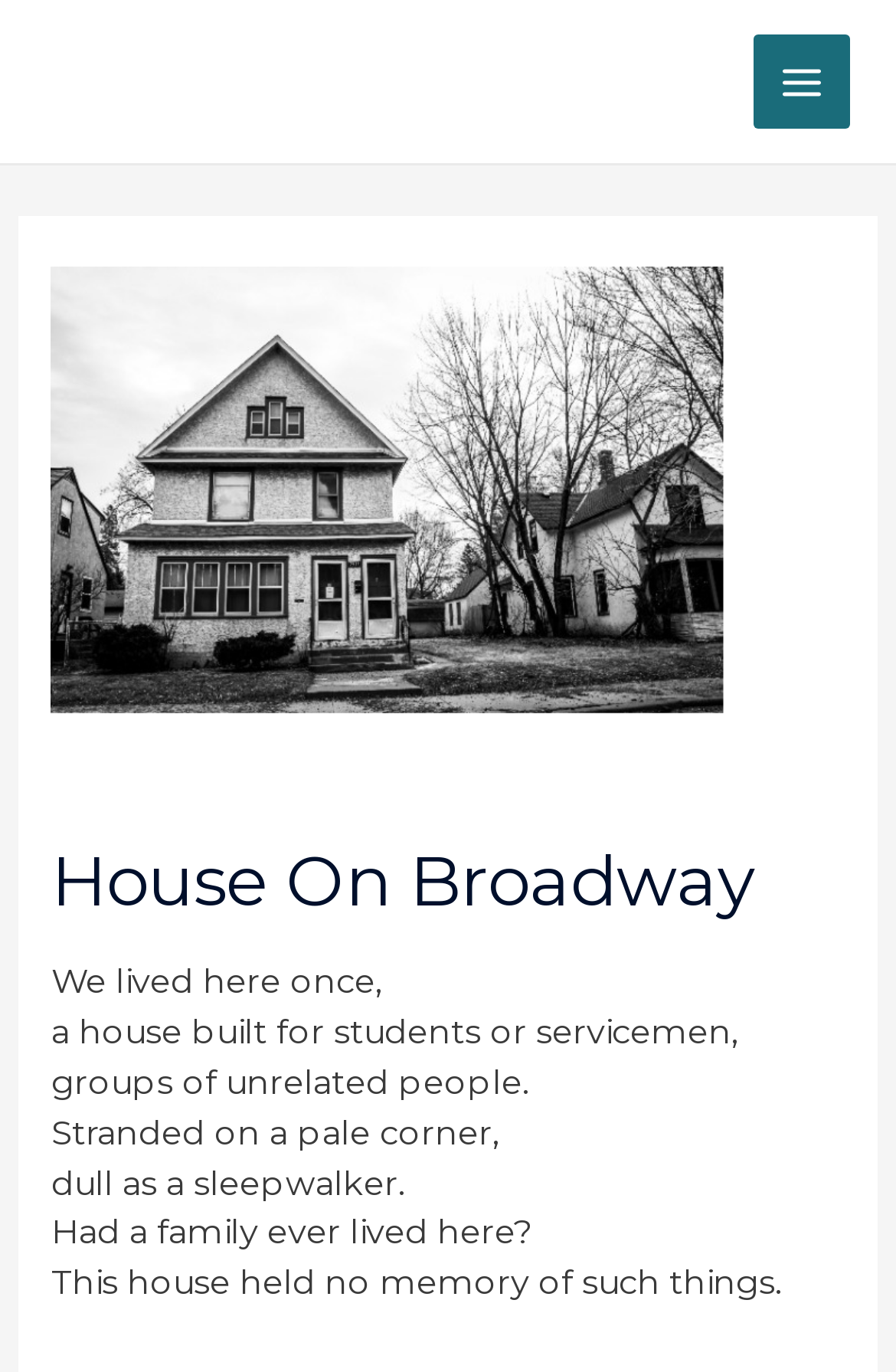Use a single word or phrase to answer the question:
Does the passage suggest that the house has a rich history?

Yes